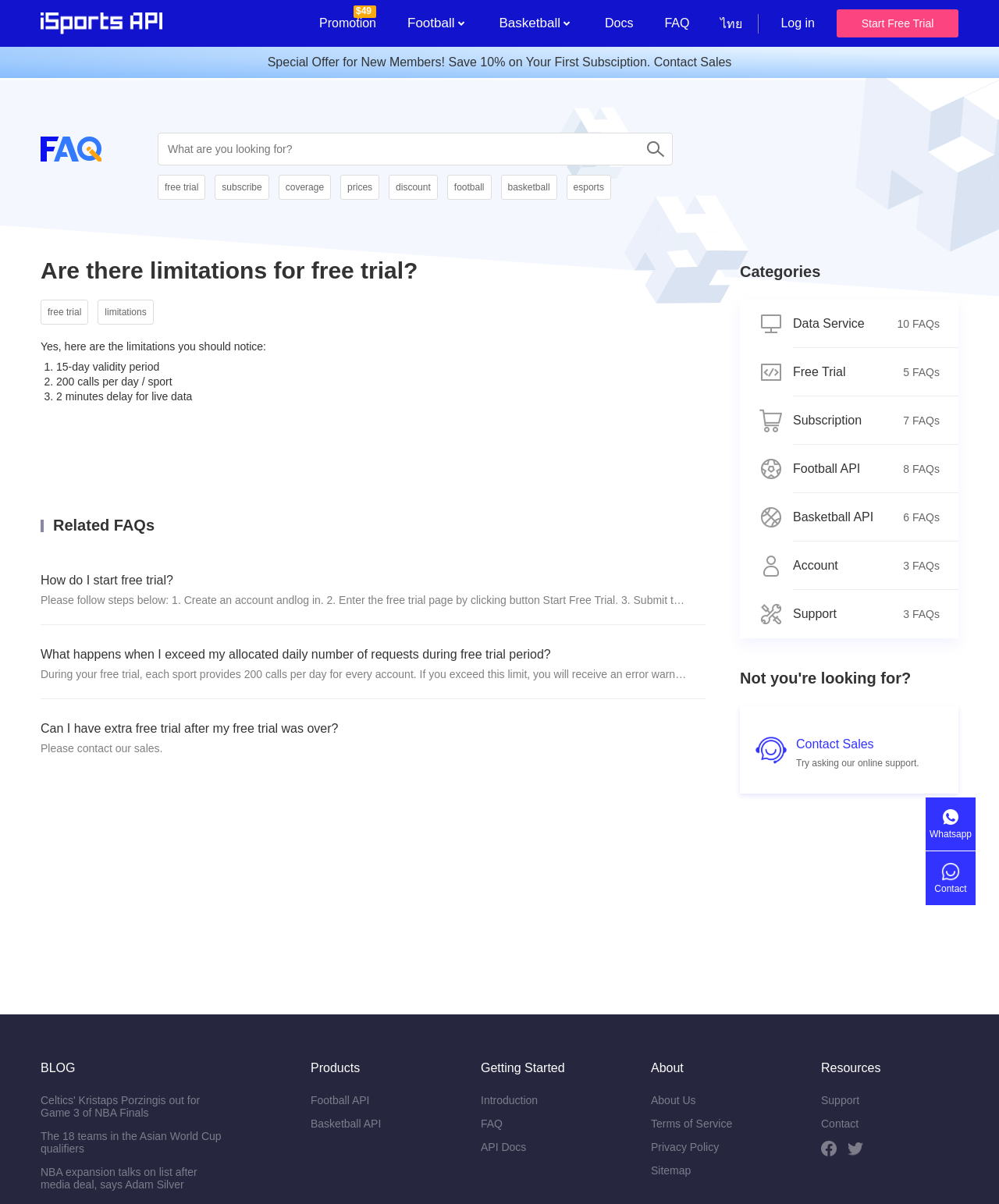Please specify the bounding box coordinates for the clickable region that will help you carry out the instruction: "Click the 'Start Free Trial' button".

[0.838, 0.008, 0.959, 0.031]